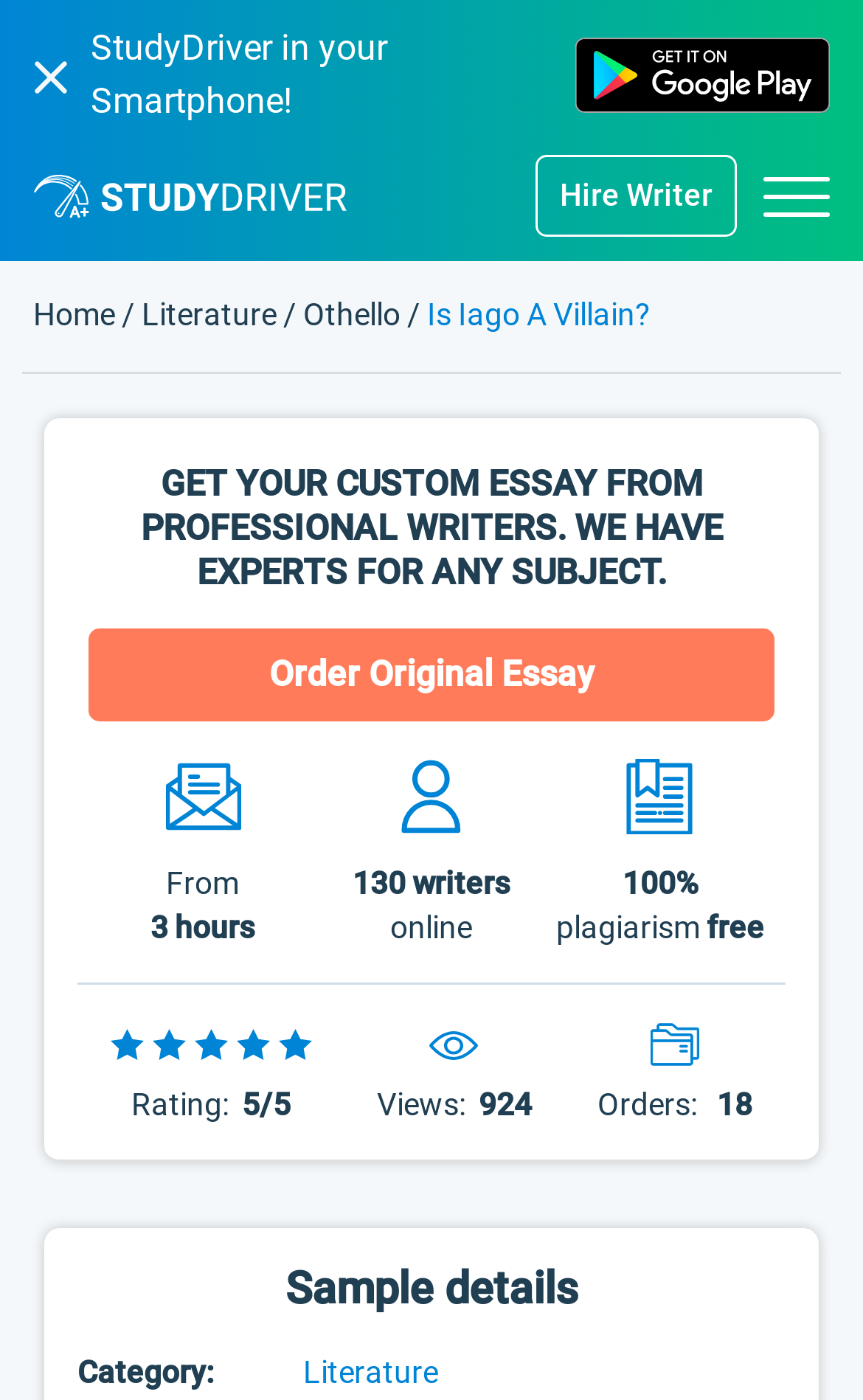Please indicate the bounding box coordinates of the element's region to be clicked to achieve the instruction: "Click the 'Hire Writer' button". Provide the coordinates as four float numbers between 0 and 1, i.e., [left, top, right, bottom].

[0.649, 0.126, 0.826, 0.152]